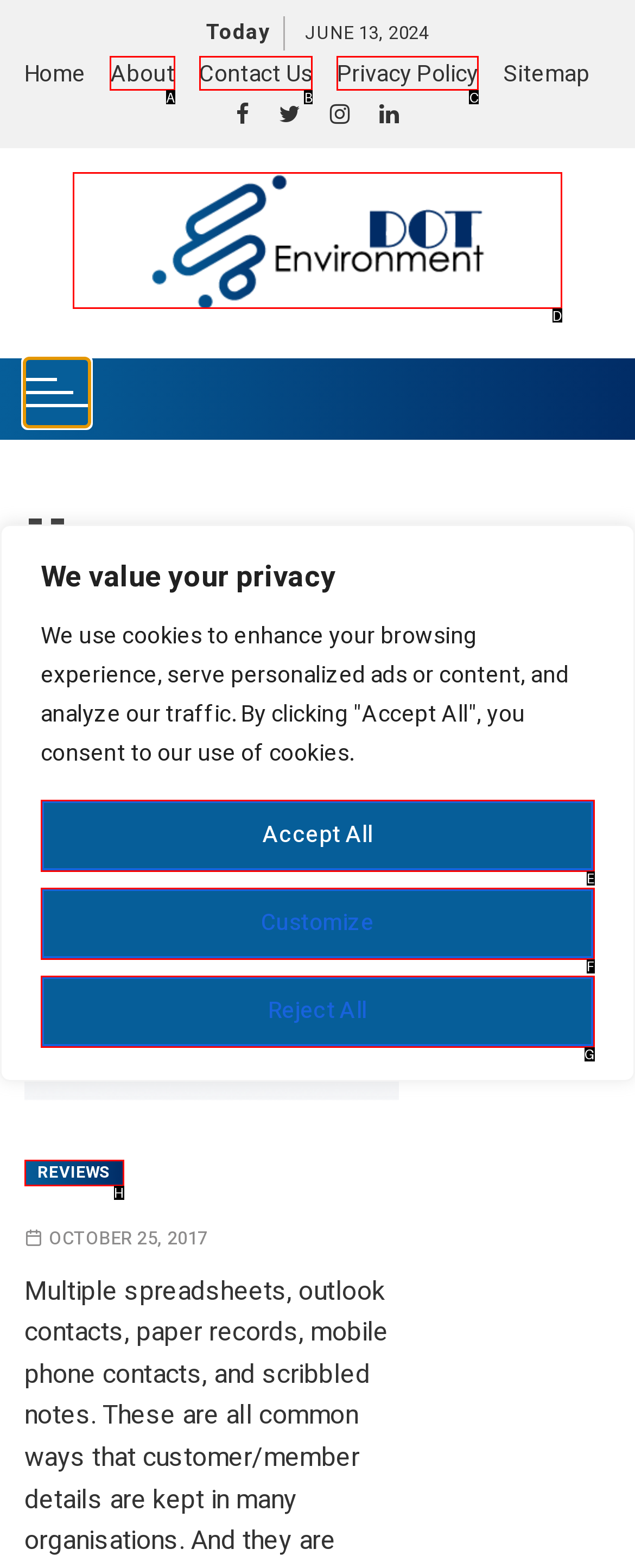Decide which letter you need to select to fulfill the task: learn about dot environment
Answer with the letter that matches the correct option directly.

D